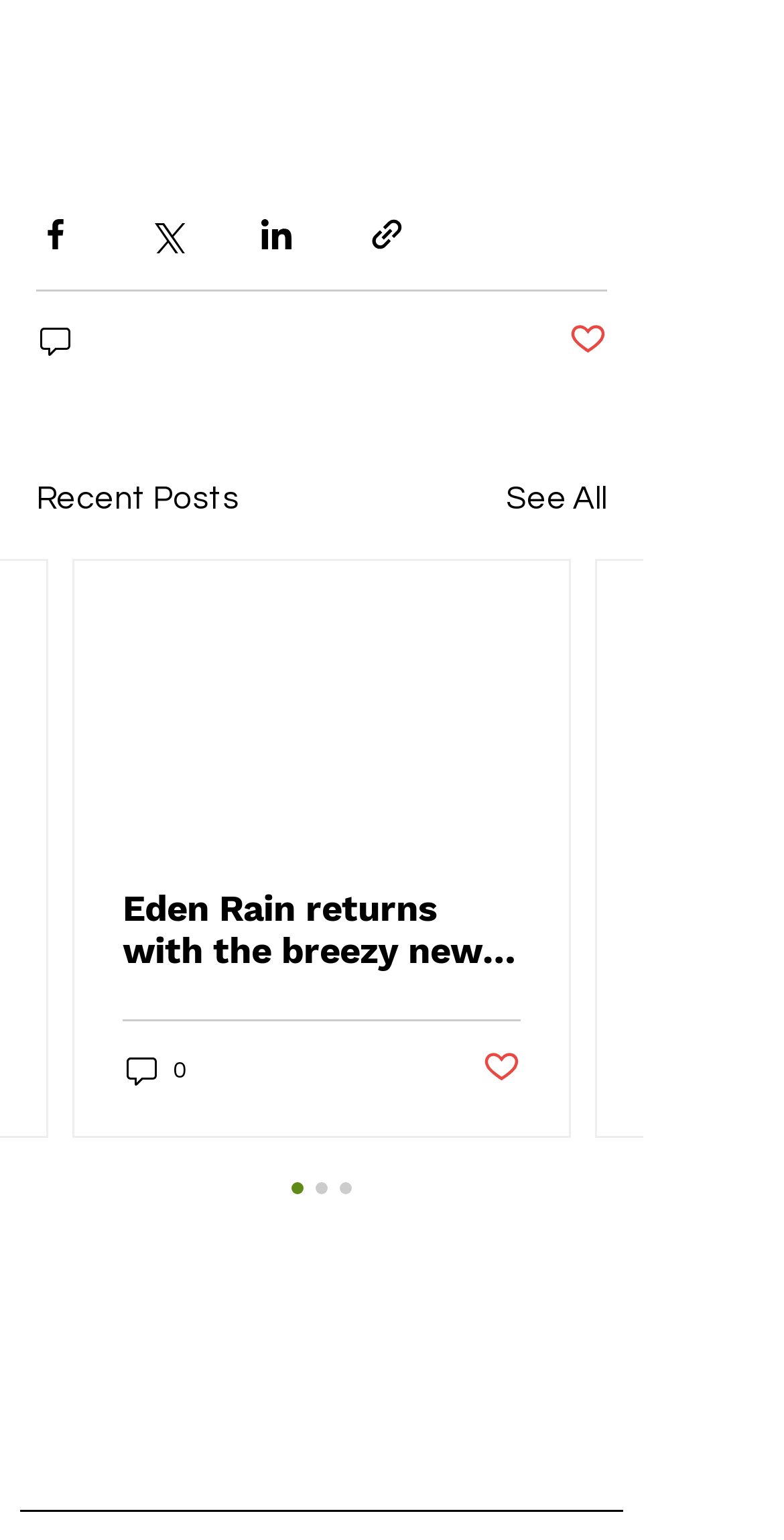Give a concise answer using only one word or phrase for this question:
What is the title of the latest post?

Eden Rain returns with the breezy new single 'Palo Alto'